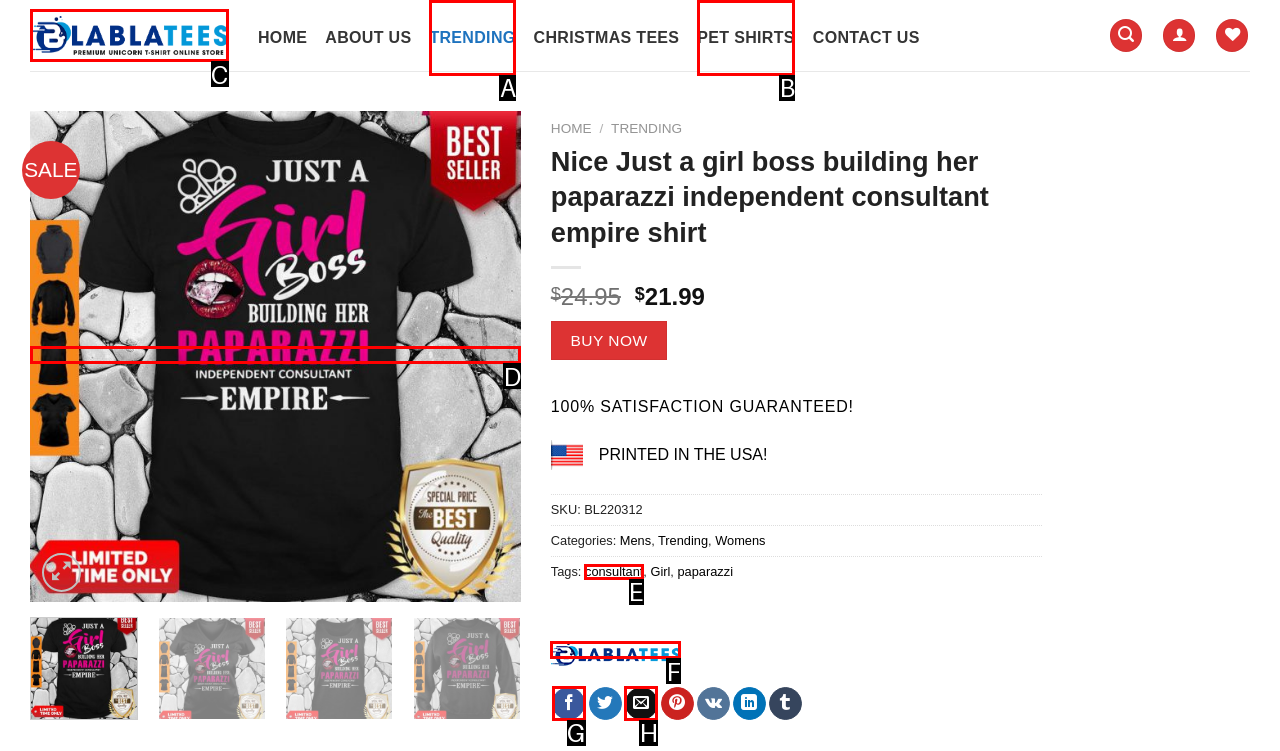Select the HTML element that matches the description: consultant
Respond with the letter of the correct choice from the given options directly.

E